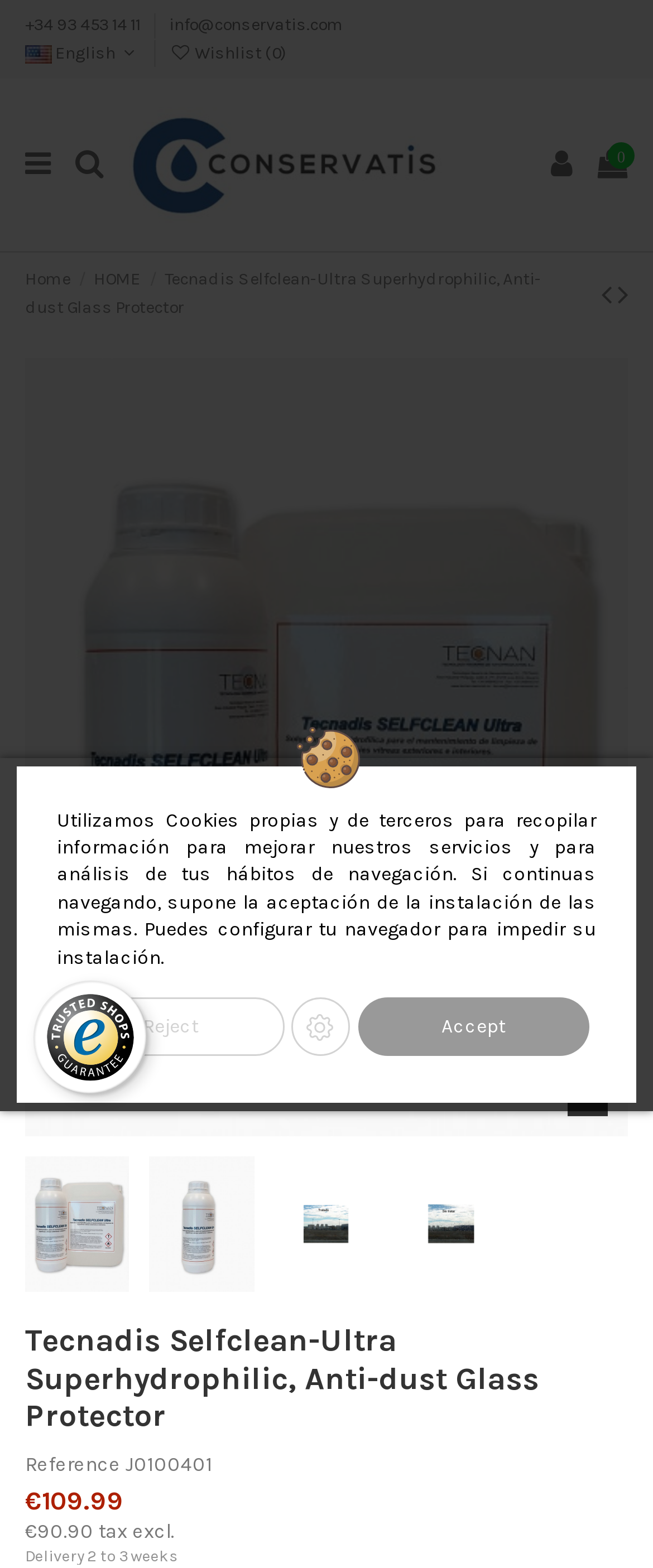Using details from the image, please answer the following question comprehensively:
What is the estimated delivery time?

I found the estimated delivery time by looking at the static text element that says 'Delivery 2 to 3 weeks' which is located at the bottom of the product information section.